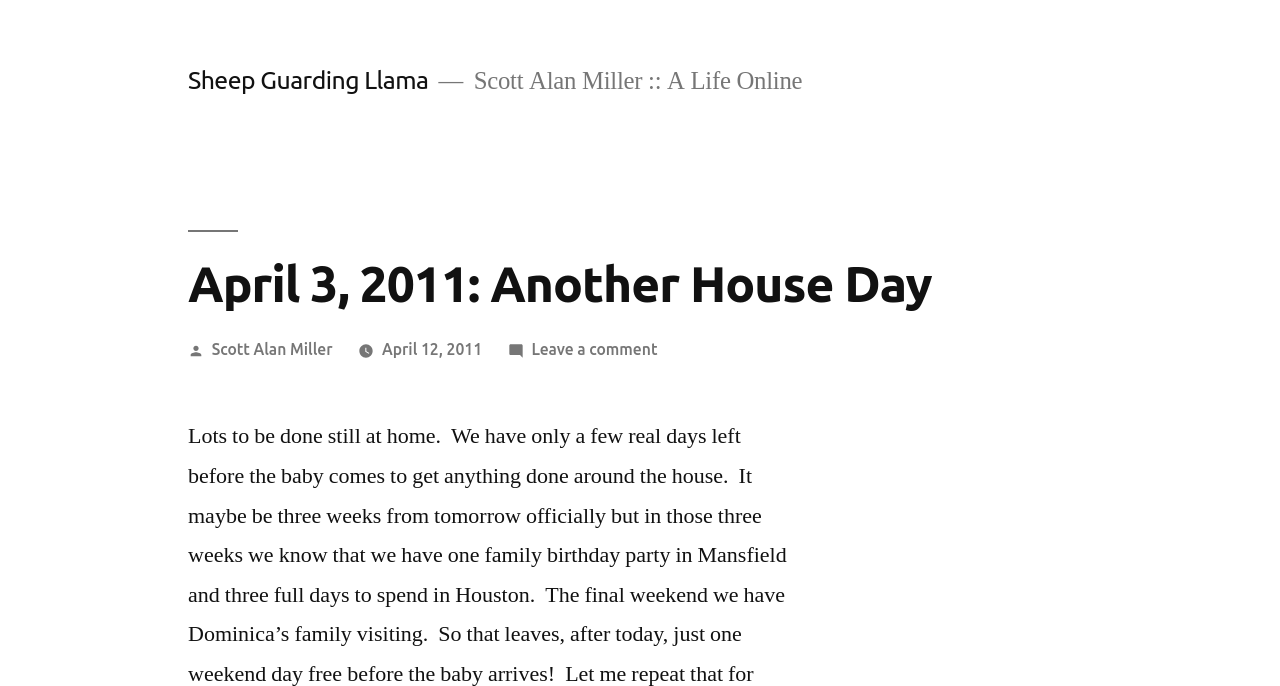What is the category of the webpage?
Give a one-word or short phrase answer based on the image.

Blog